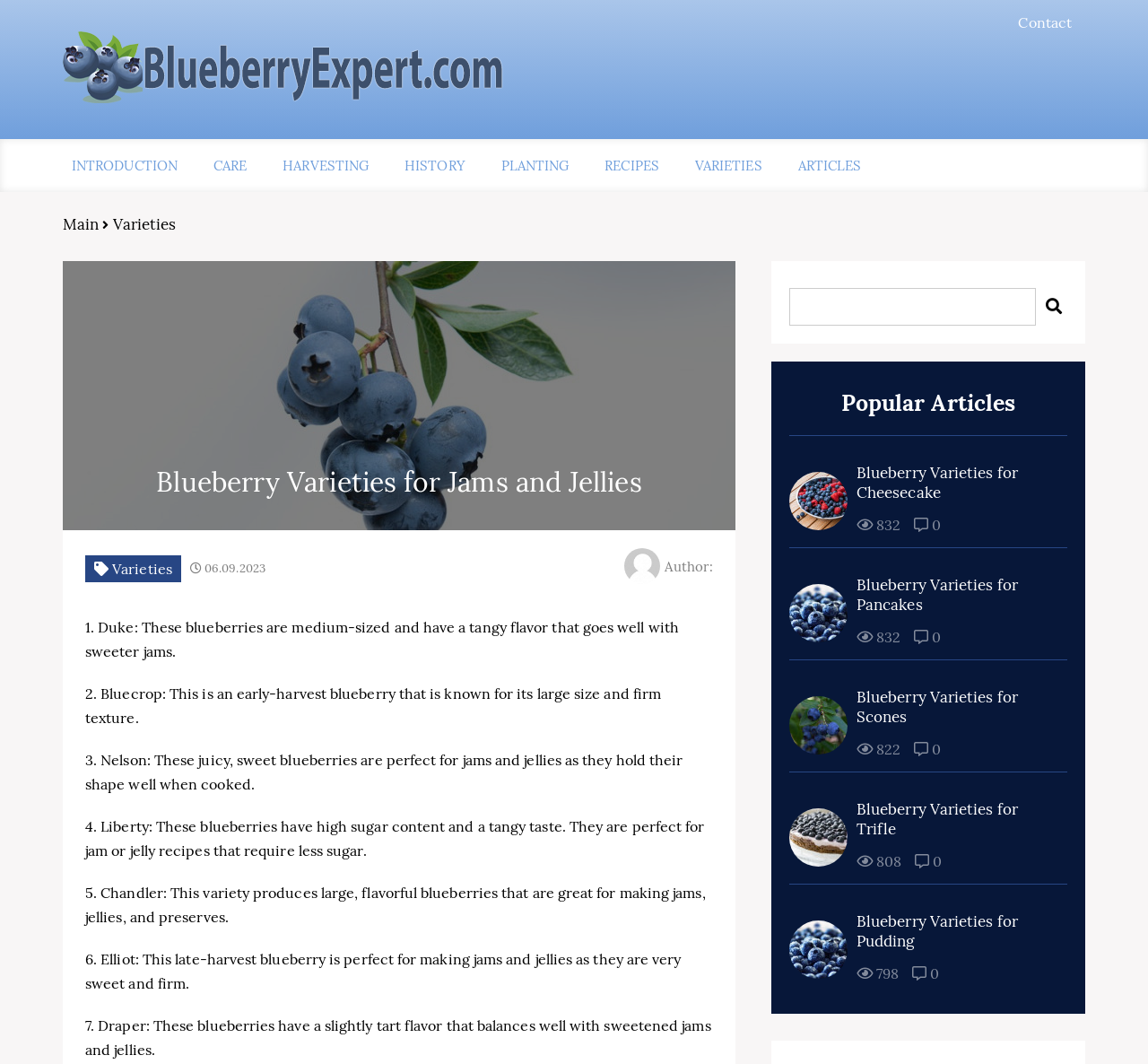Please specify the bounding box coordinates in the format (top-left x, top-left y, bottom-right x, bottom-right y), with all values as floating point numbers between 0 and 1. Identify the bounding box of the UI element described by: Planting

[0.429, 0.148, 0.503, 0.164]